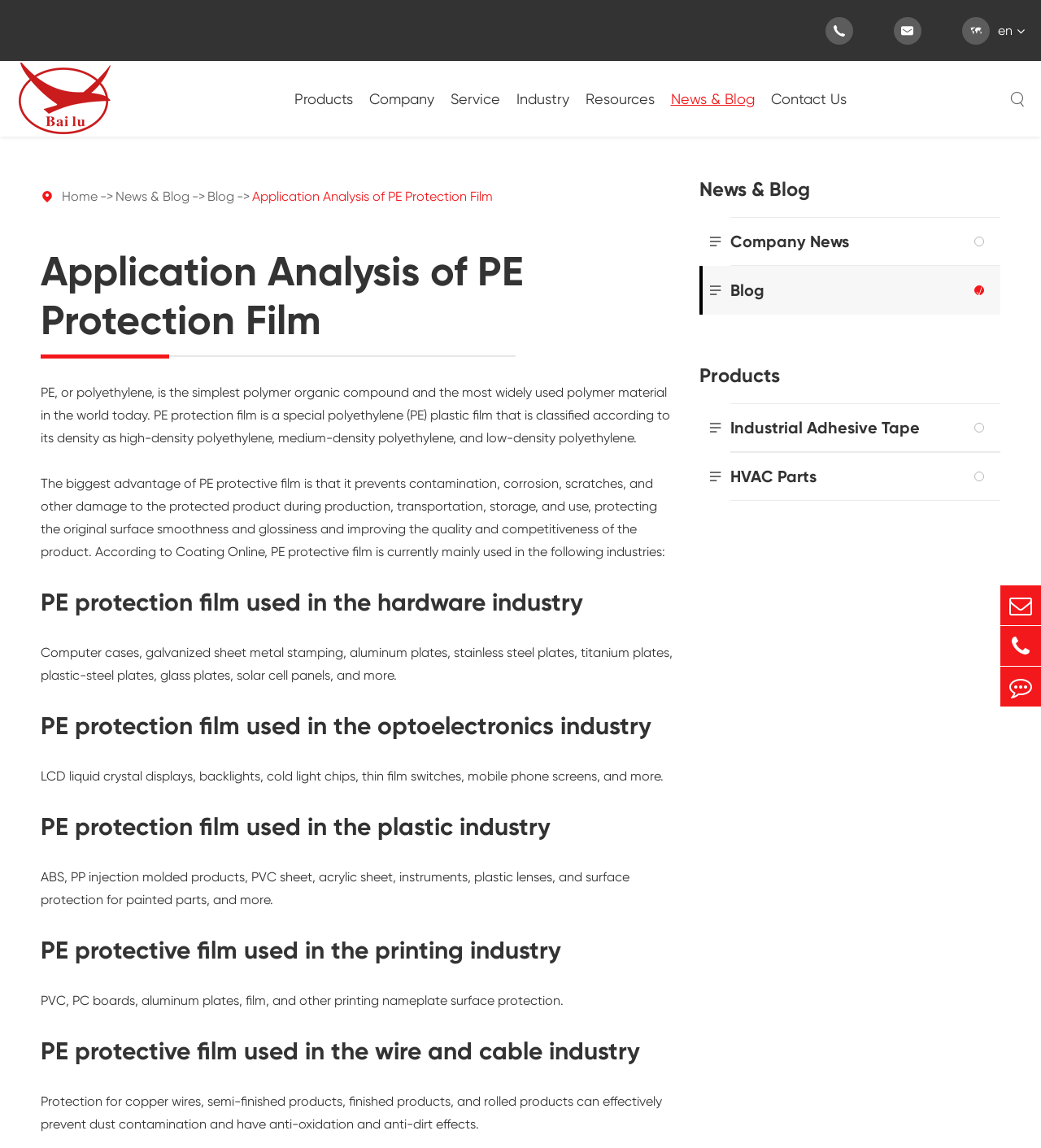Respond concisely with one word or phrase to the following query:
How many industries are mentioned to use PE protection film?

5